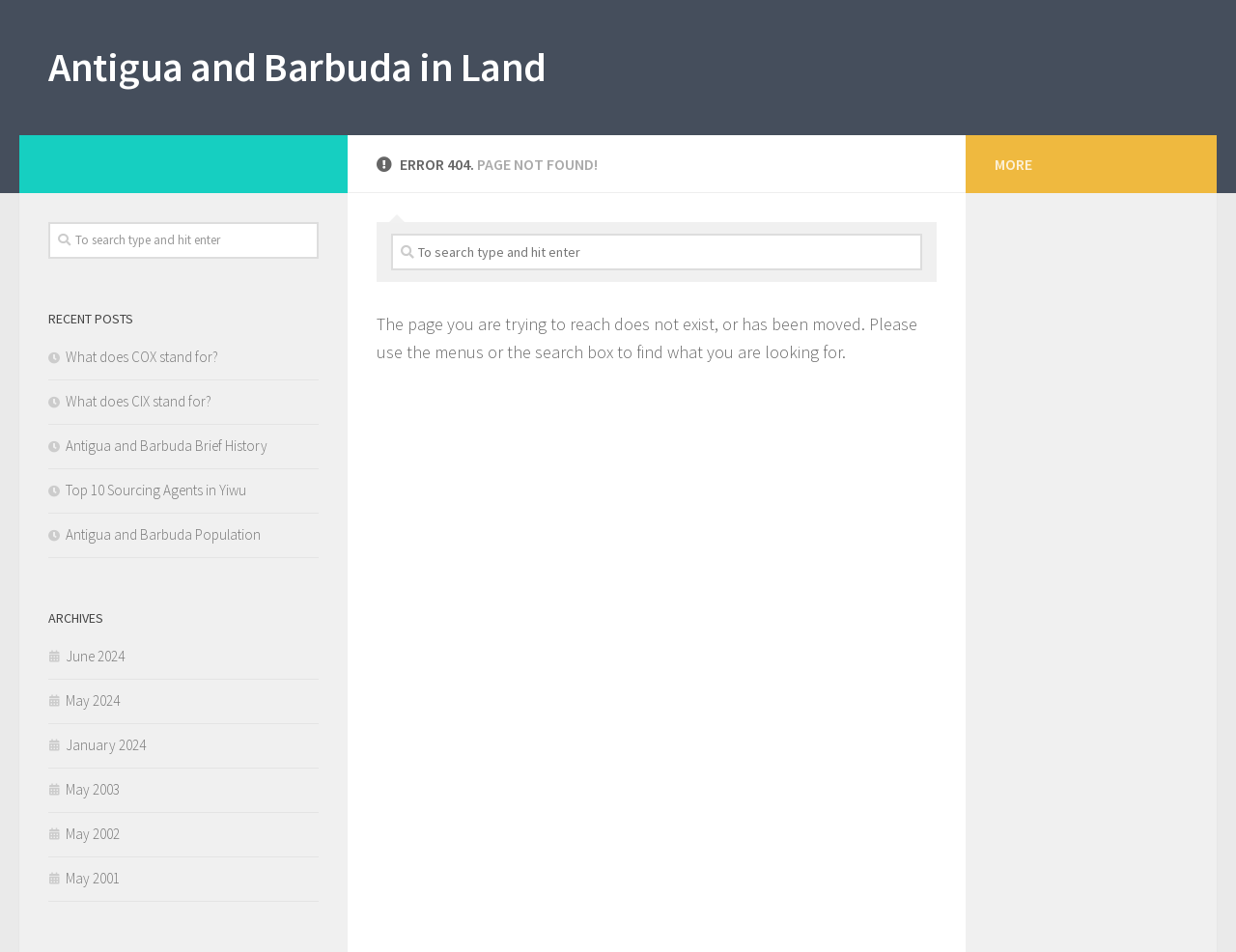Determine the bounding box coordinates of the clickable region to execute the instruction: "Click on Antigua and Barbuda in Land". The coordinates should be four float numbers between 0 and 1, denoted as [left, top, right, bottom].

[0.039, 0.041, 0.442, 0.101]